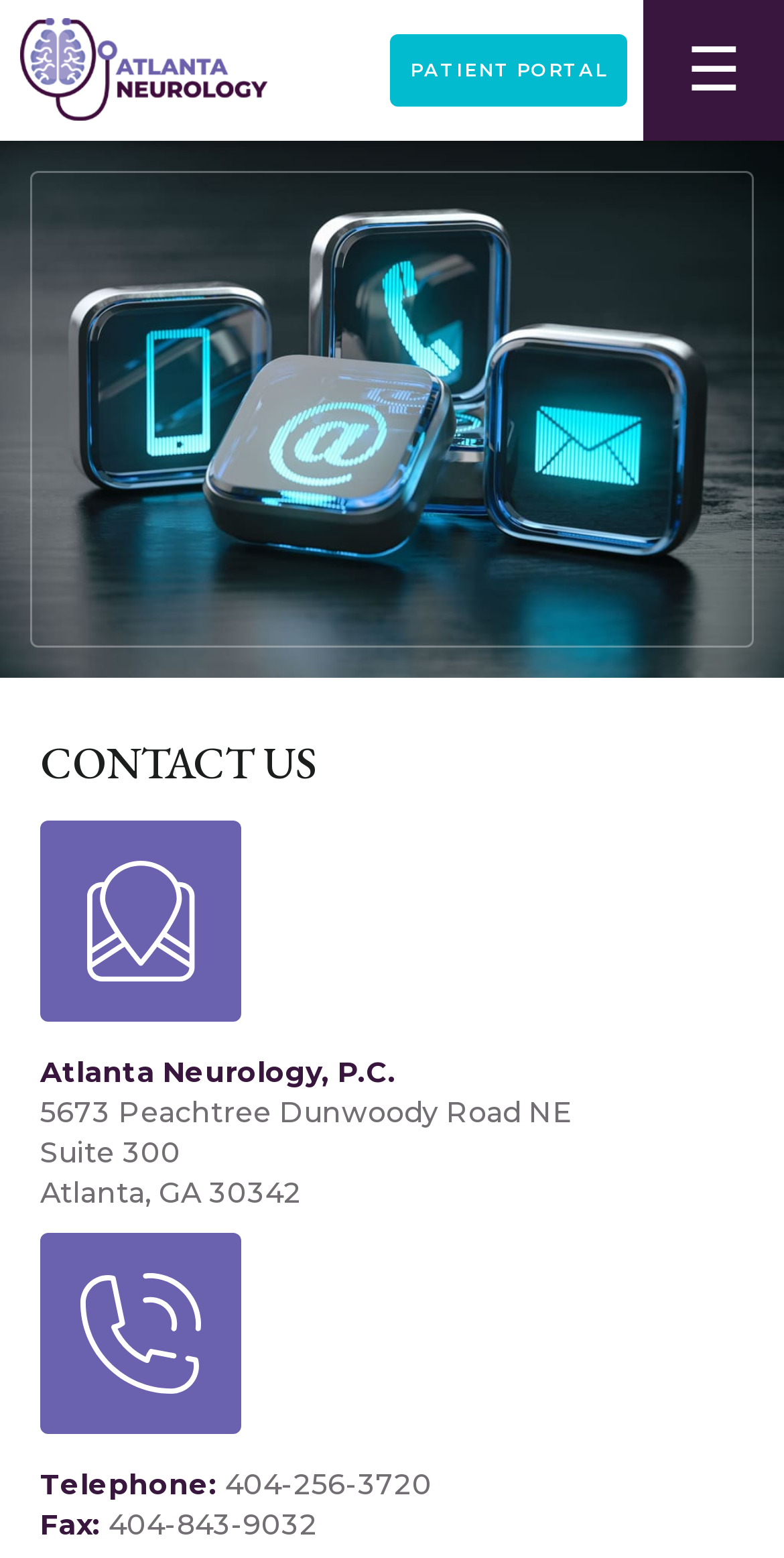Use one word or a short phrase to answer the question provided: 
How many phone numbers are listed on this webpage?

2